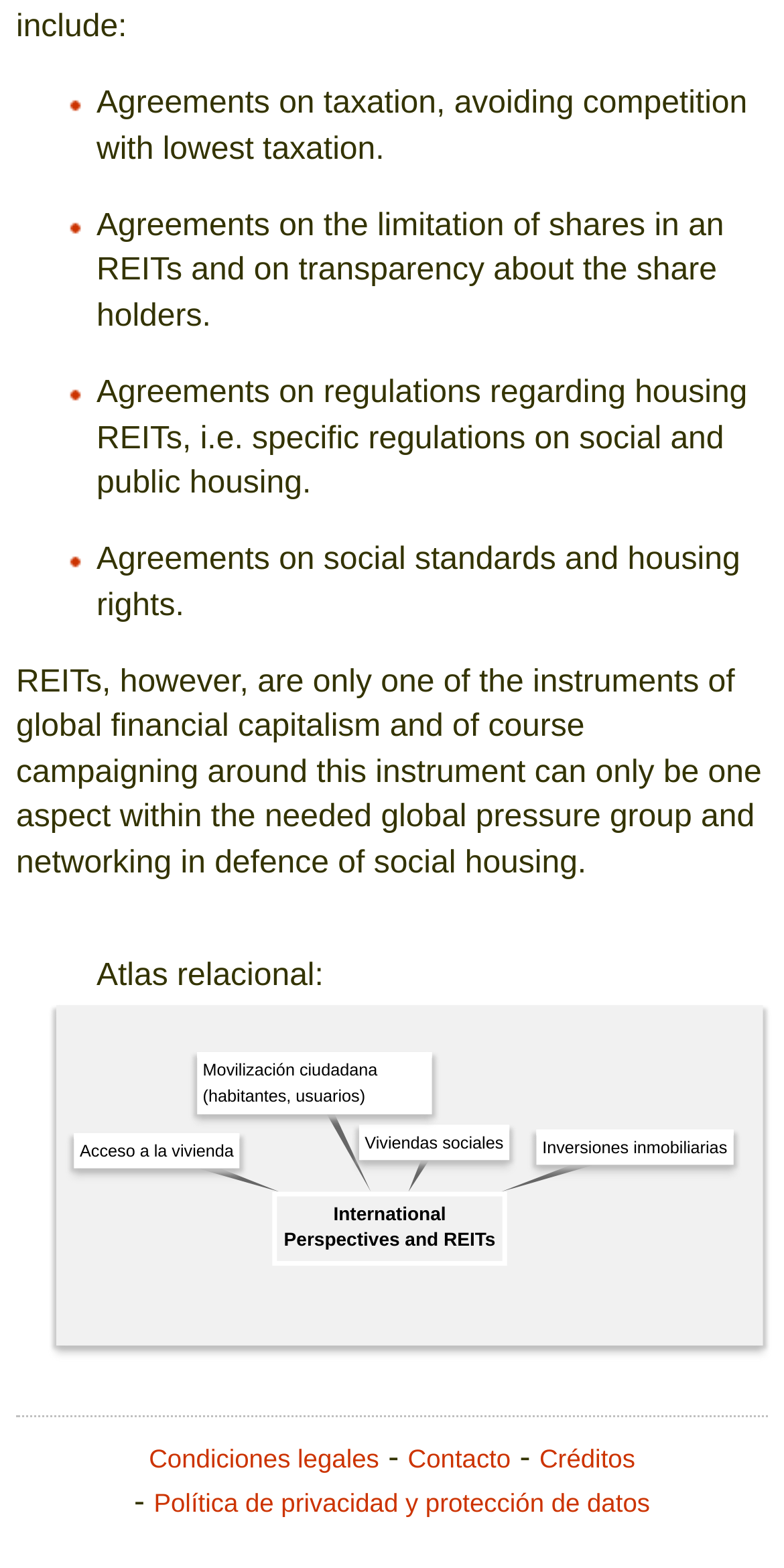What are the agreements mentioned on this webpage?
Look at the image and construct a detailed response to the question.

Based on the static text elements on the webpage, I can see that there are agreements mentioned related to taxation, shares in REITs, regulations regarding housing REITs, and social standards and housing rights.